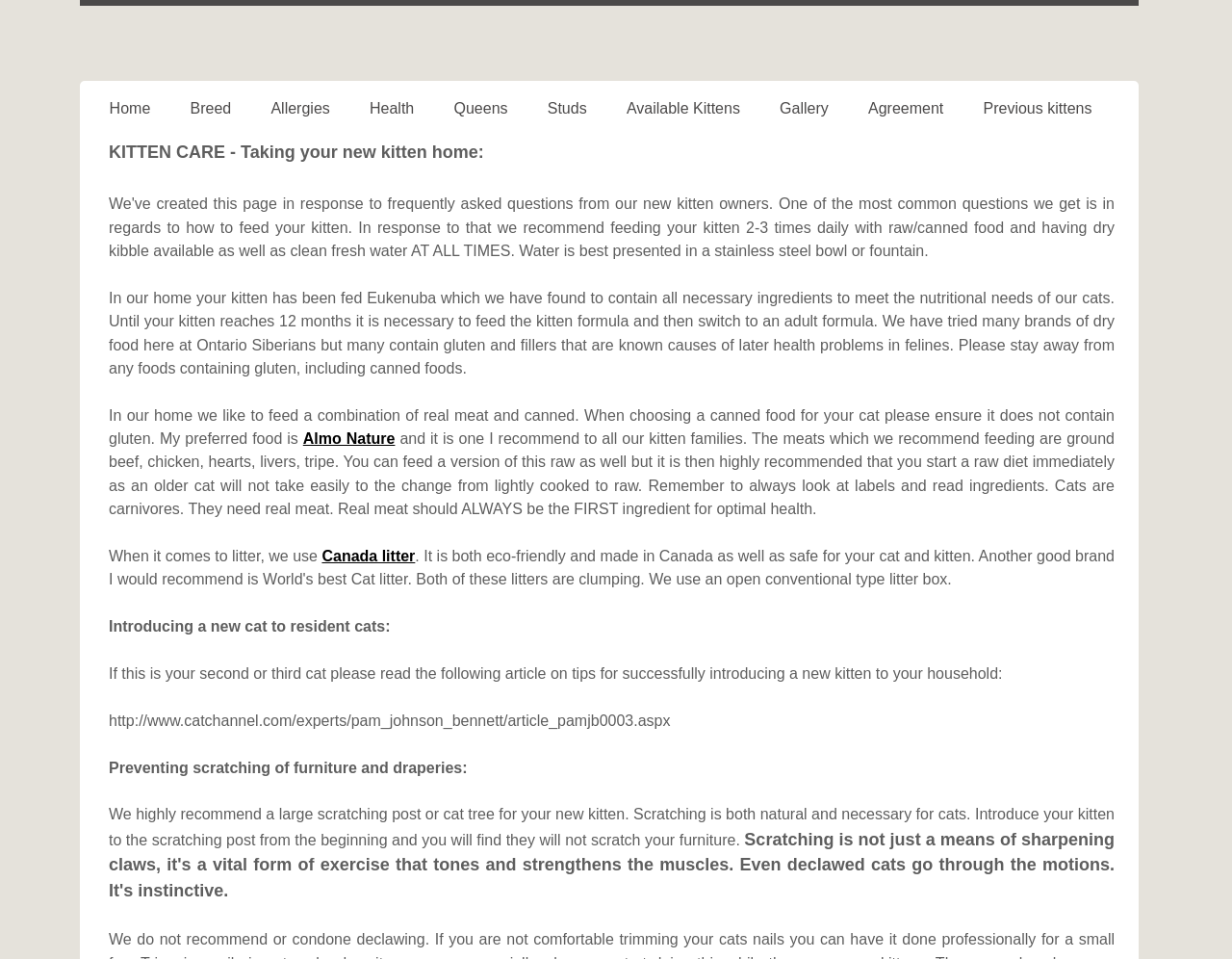What type of litter does the breeder use?
Please answer the question with a detailed response using the information from the screenshot.

The breeder uses Canada litter, as mentioned on the webpage, which provides information on kitten care and recommendations for new kitten owners.